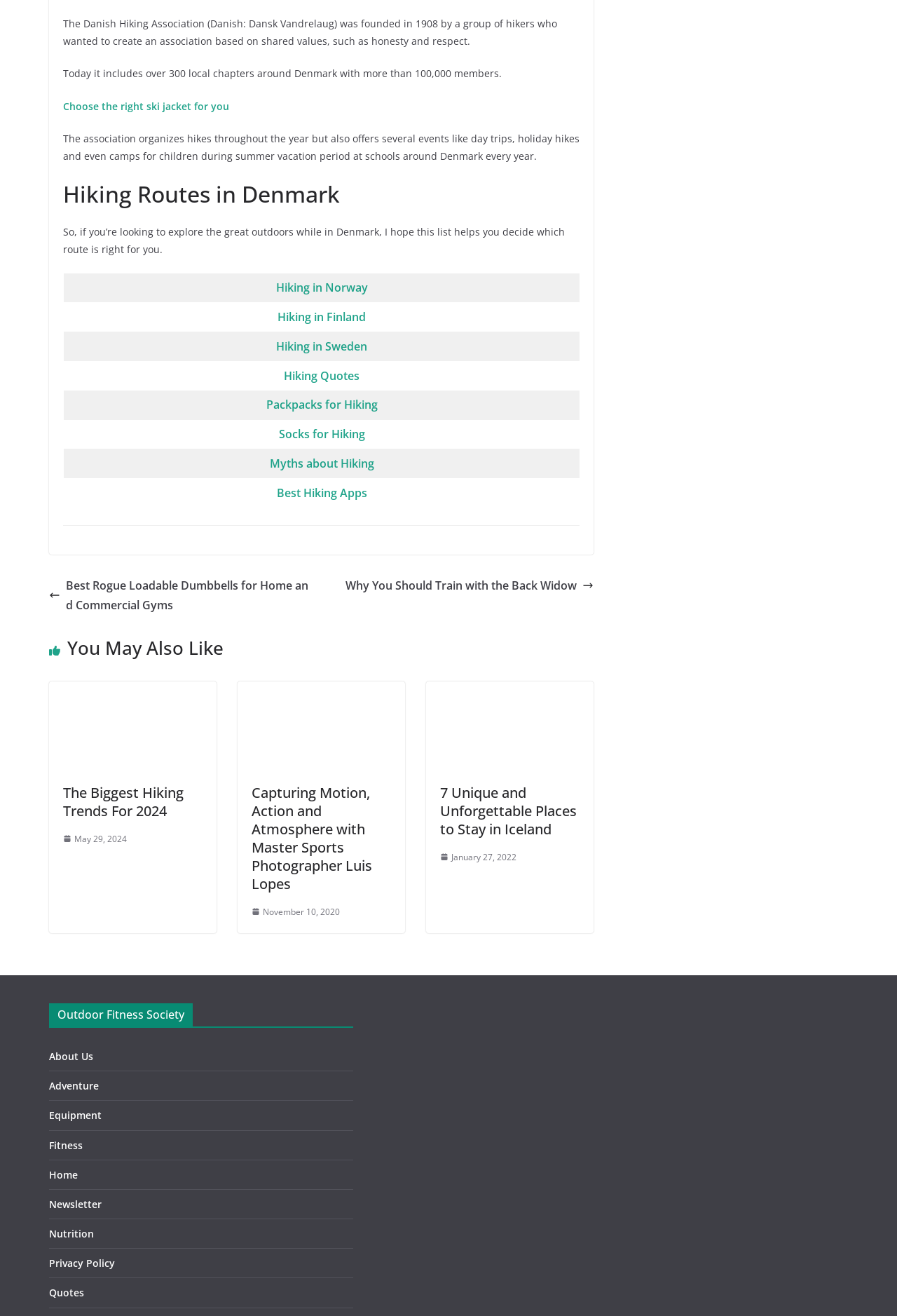Kindly provide the bounding box coordinates of the section you need to click on to fulfill the given instruction: "Read about the Danish Hiking Association".

[0.07, 0.013, 0.621, 0.036]